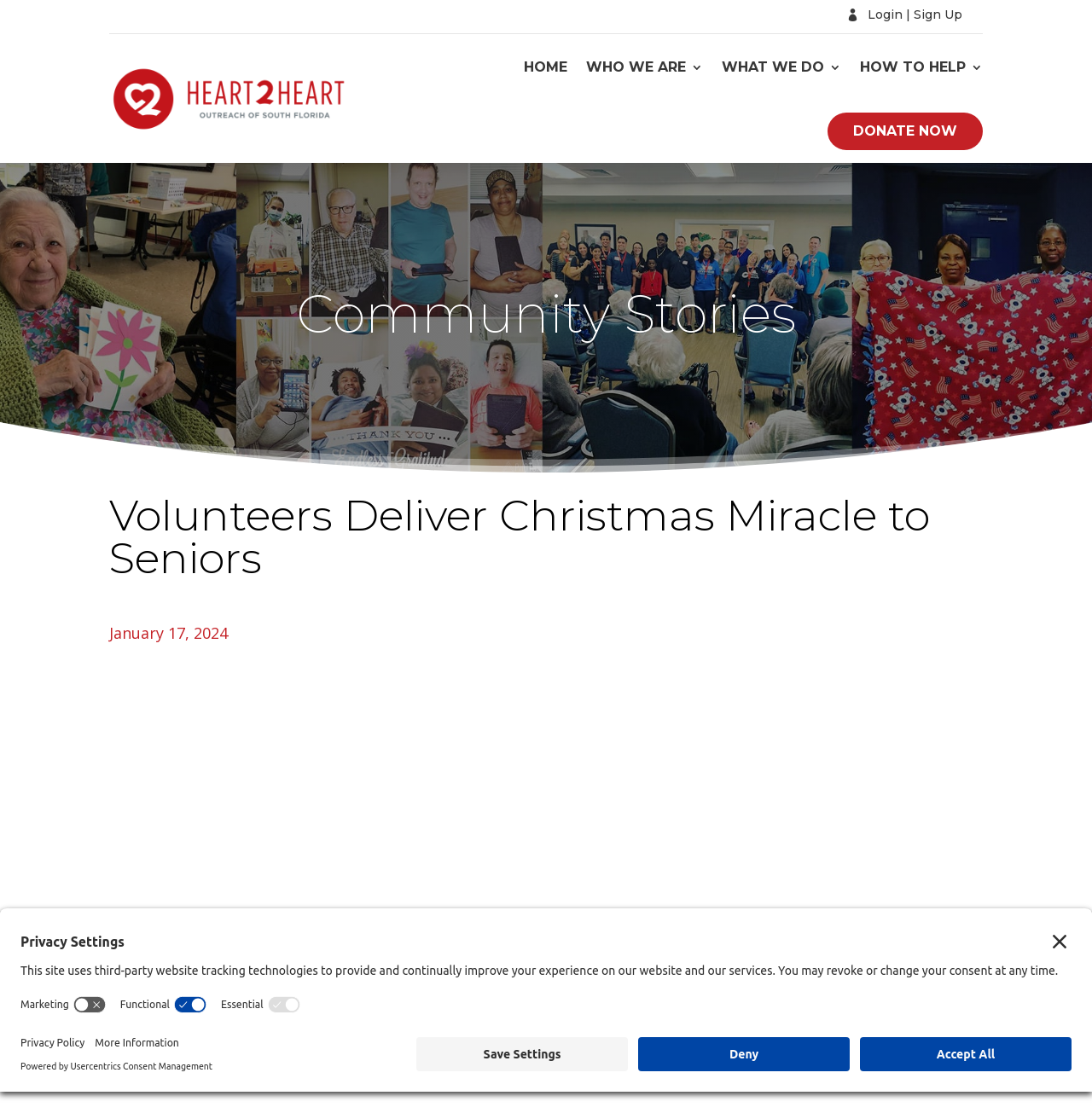Given the webpage screenshot, identify the bounding box of the UI element that matches this description: "Donate Now".

[0.758, 0.101, 0.9, 0.134]